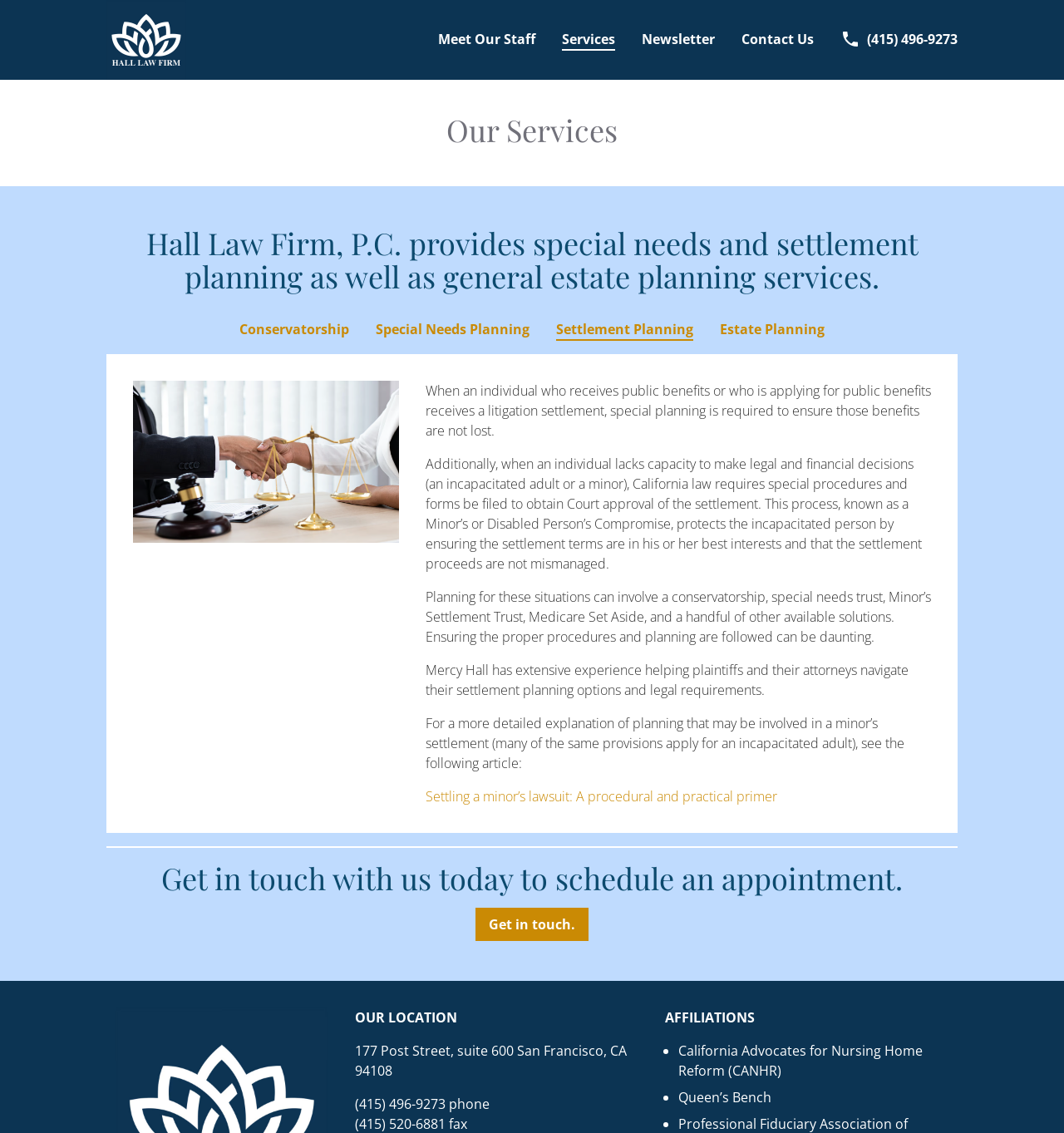Please find the bounding box for the UI element described by: "parent_node: Meet Our Staff".

[0.1, 0.0, 0.175, 0.07]